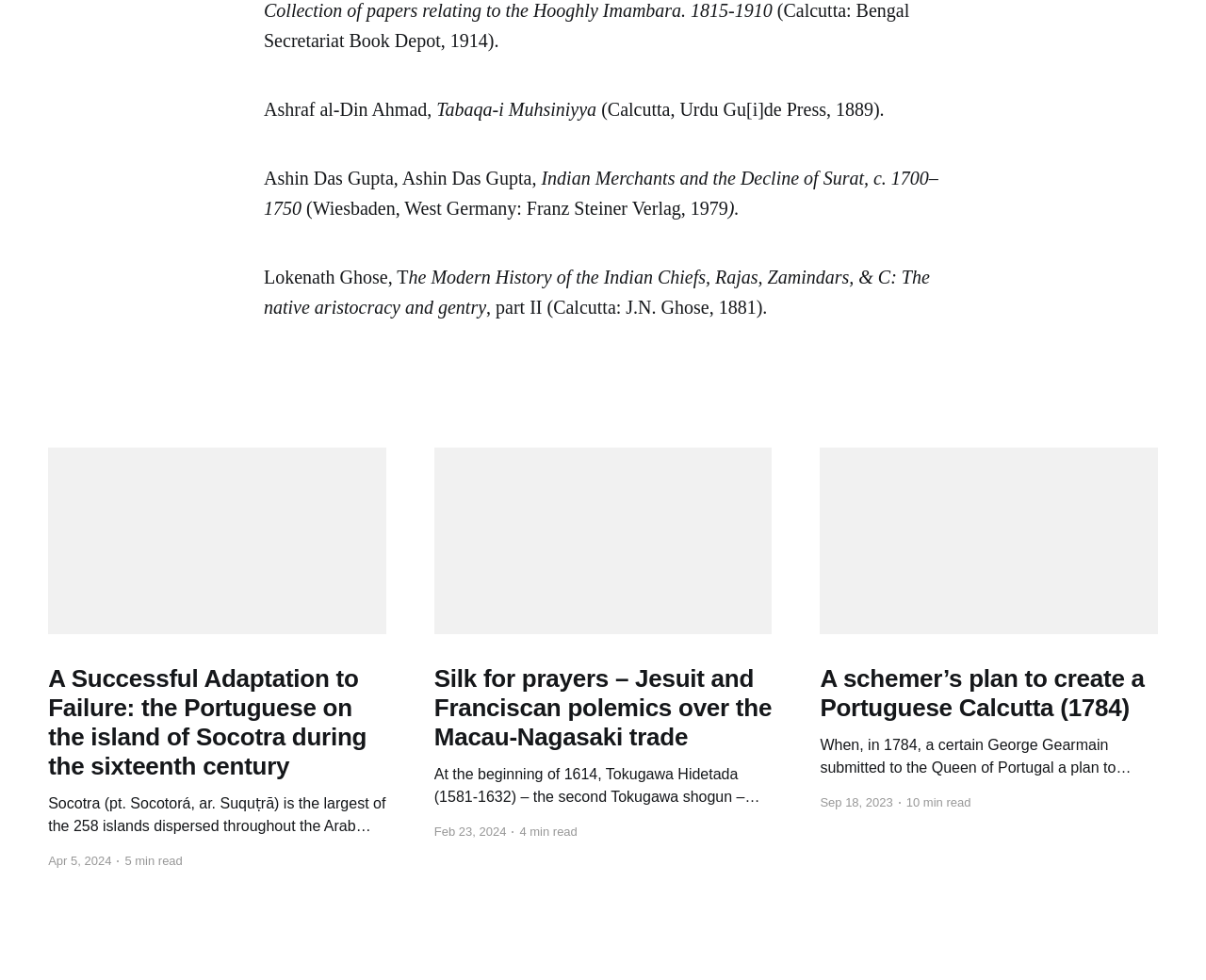Please answer the following question using a single word or phrase: 
How many minutes does it take to read the second article?

4 min